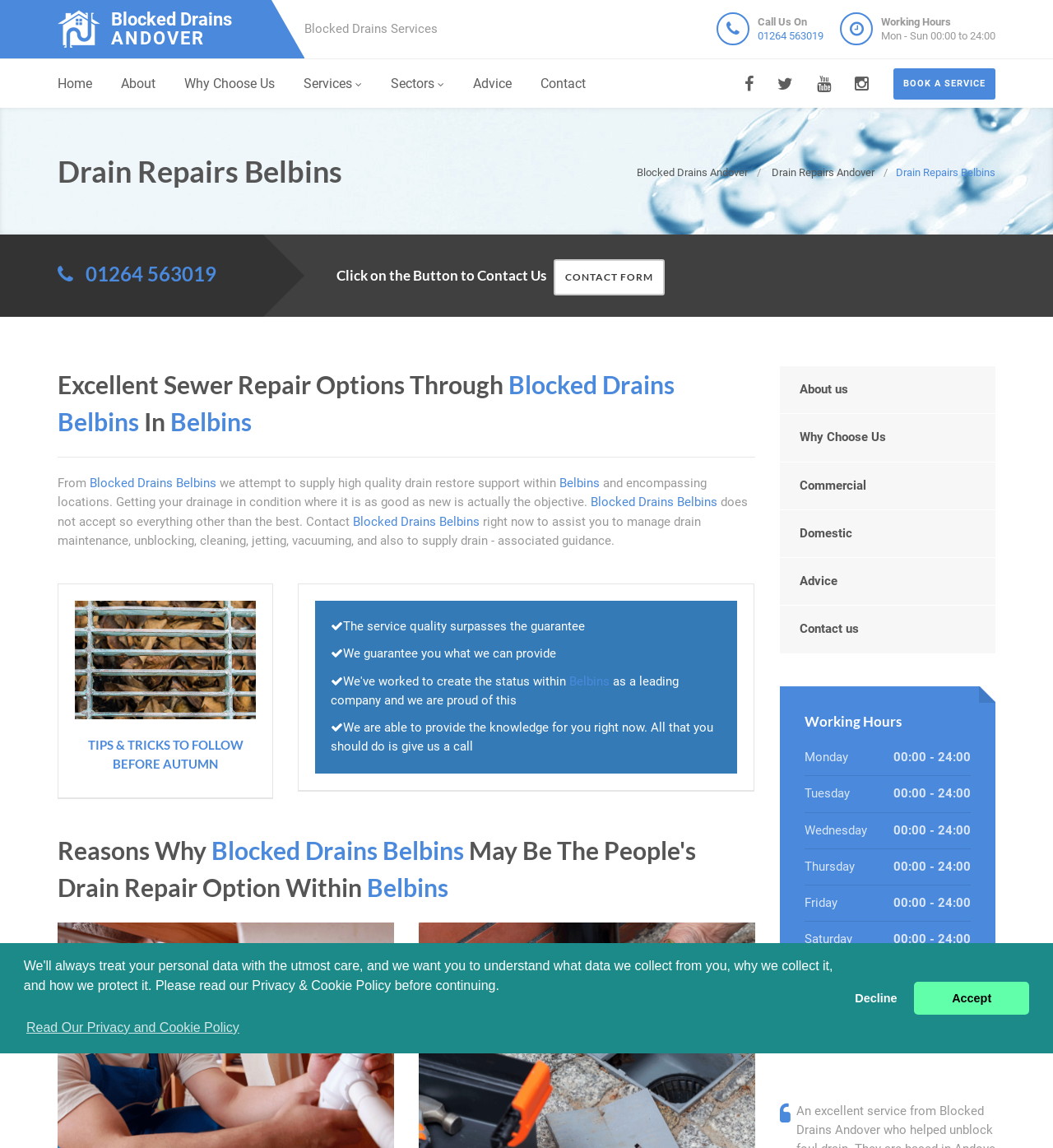Observe the image and answer the following question in detail: What are the working hours of the drain repair service?

I found the working hours by looking at the section that says 'Working Hours' and then lists the days of the week with the hours '00:00 - 24:00'.